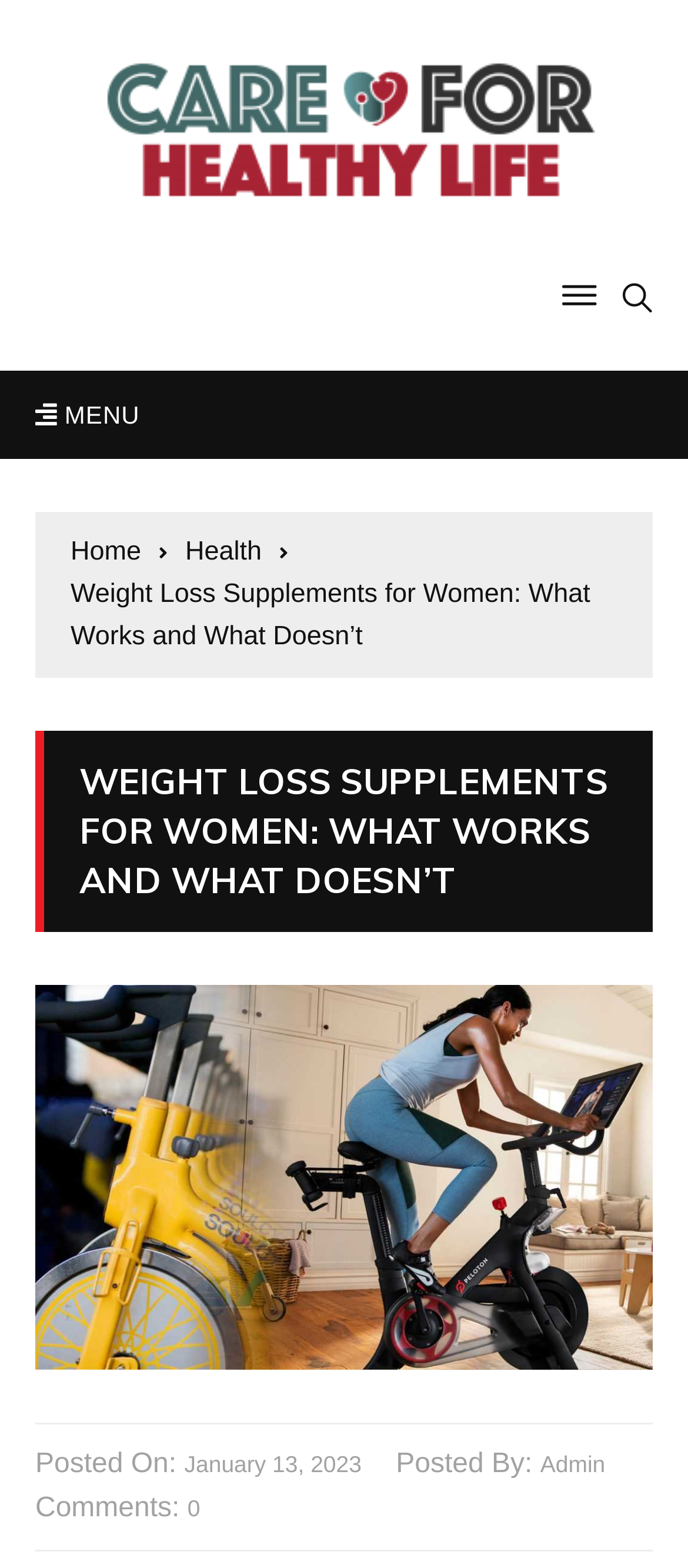Who is the author of the current webpage?
Observe the image and answer the question with a one-word or short phrase response.

Admin